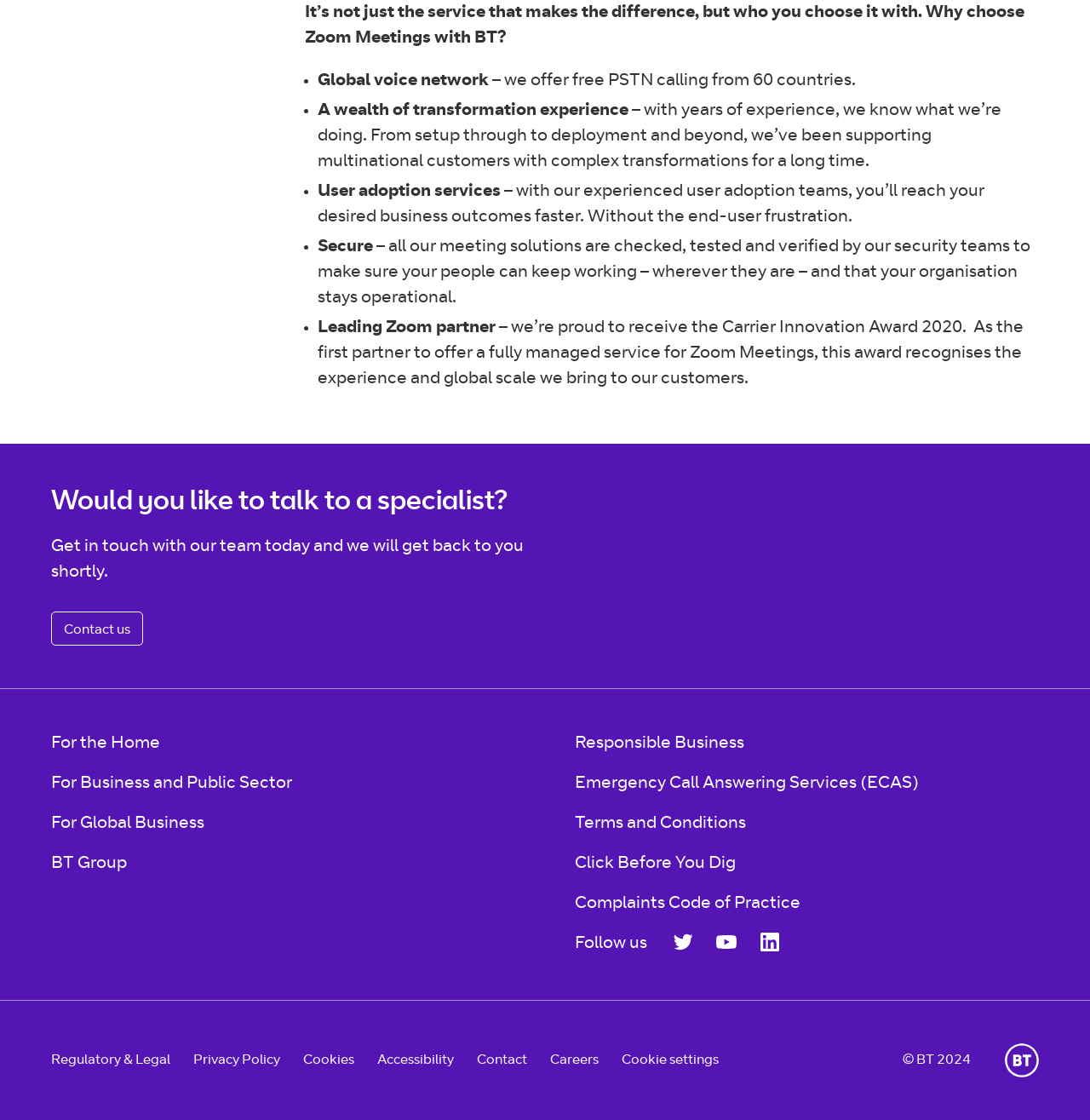Could you specify the bounding box coordinates for the clickable section to complete the following instruction: "Contact us"?

[0.047, 0.437, 0.466, 0.462]